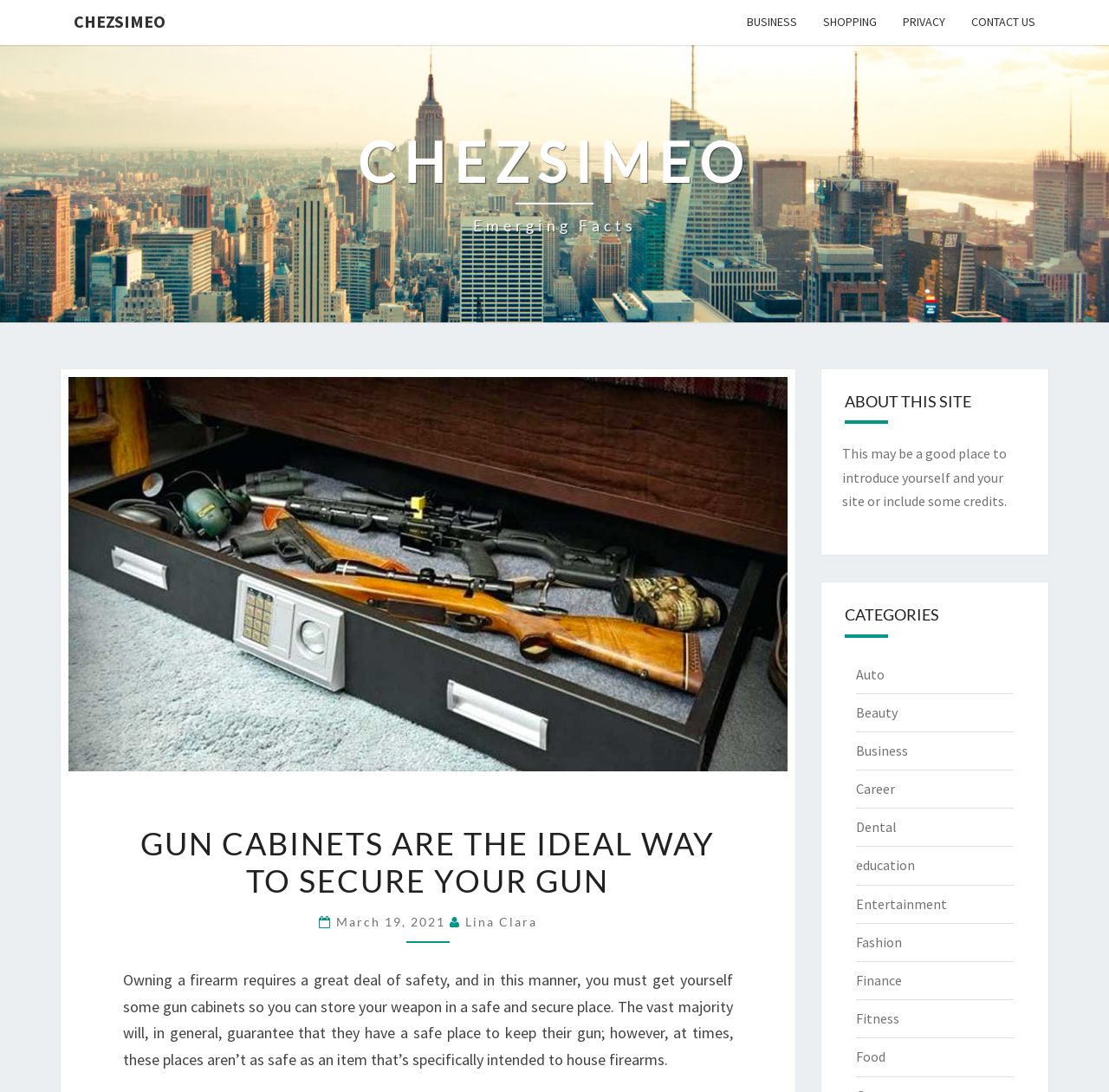How many links are in the top navigation bar?
Using the image as a reference, answer with just one word or a short phrase.

5